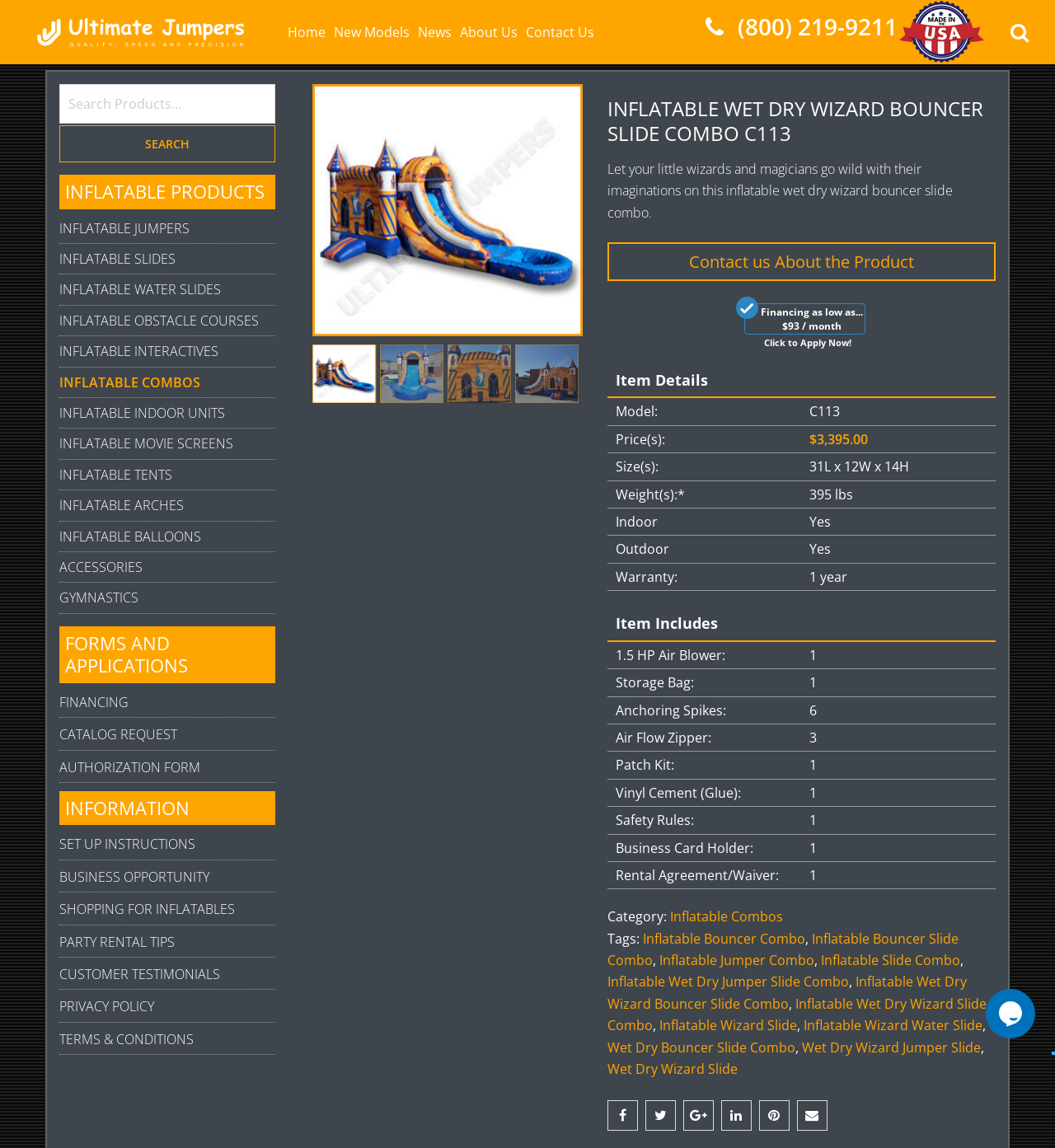Can you find the bounding box coordinates for the element that needs to be clicked to execute this instruction: "Click on the 'Home' link"? The coordinates should be given as four float numbers between 0 and 1, i.e., [left, top, right, bottom].

[0.268, 0.0, 0.312, 0.056]